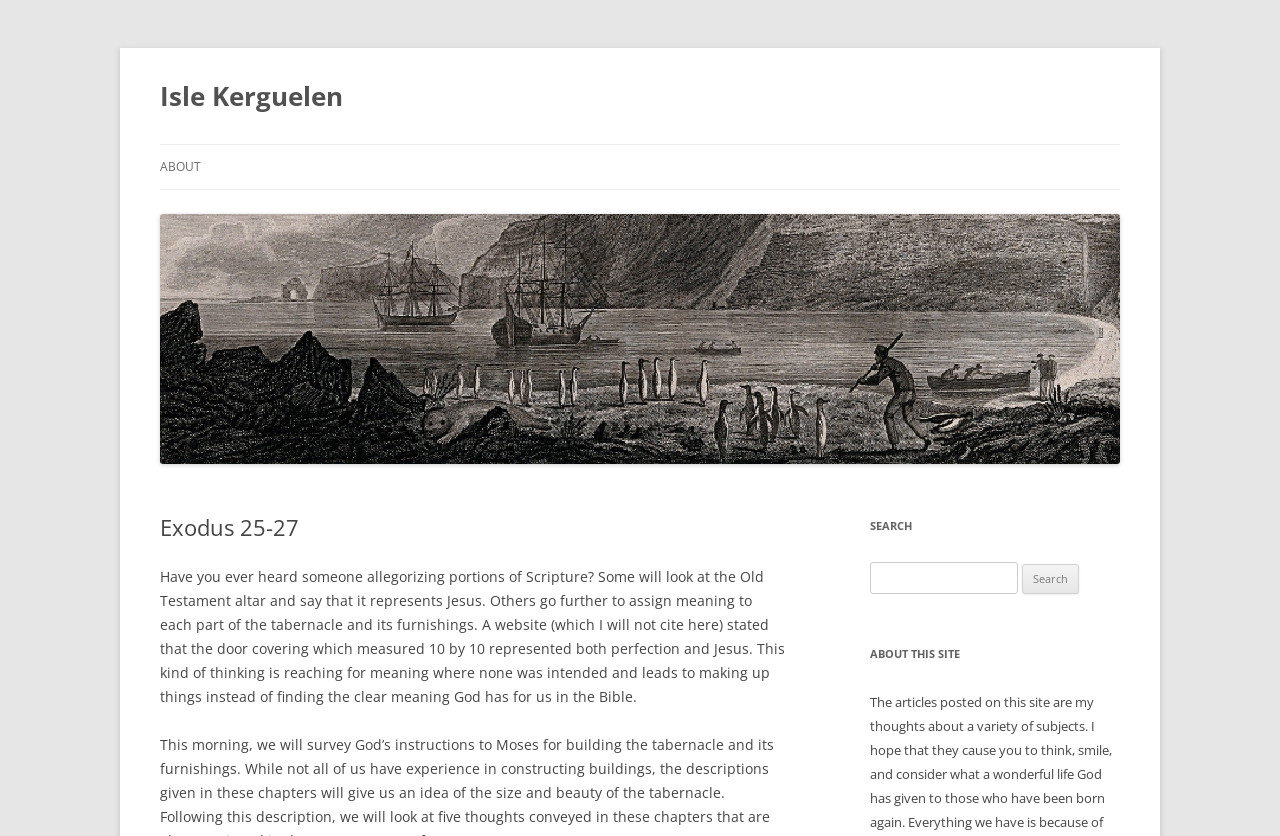Mark the bounding box of the element that matches the following description: "parent_node: Isle Kerguelen".

[0.125, 0.537, 0.875, 0.56]